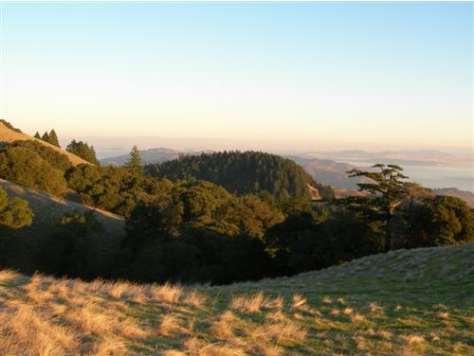What is the atmosphere of the scene?
Based on the screenshot, provide your answer in one word or phrase.

Serene and calm